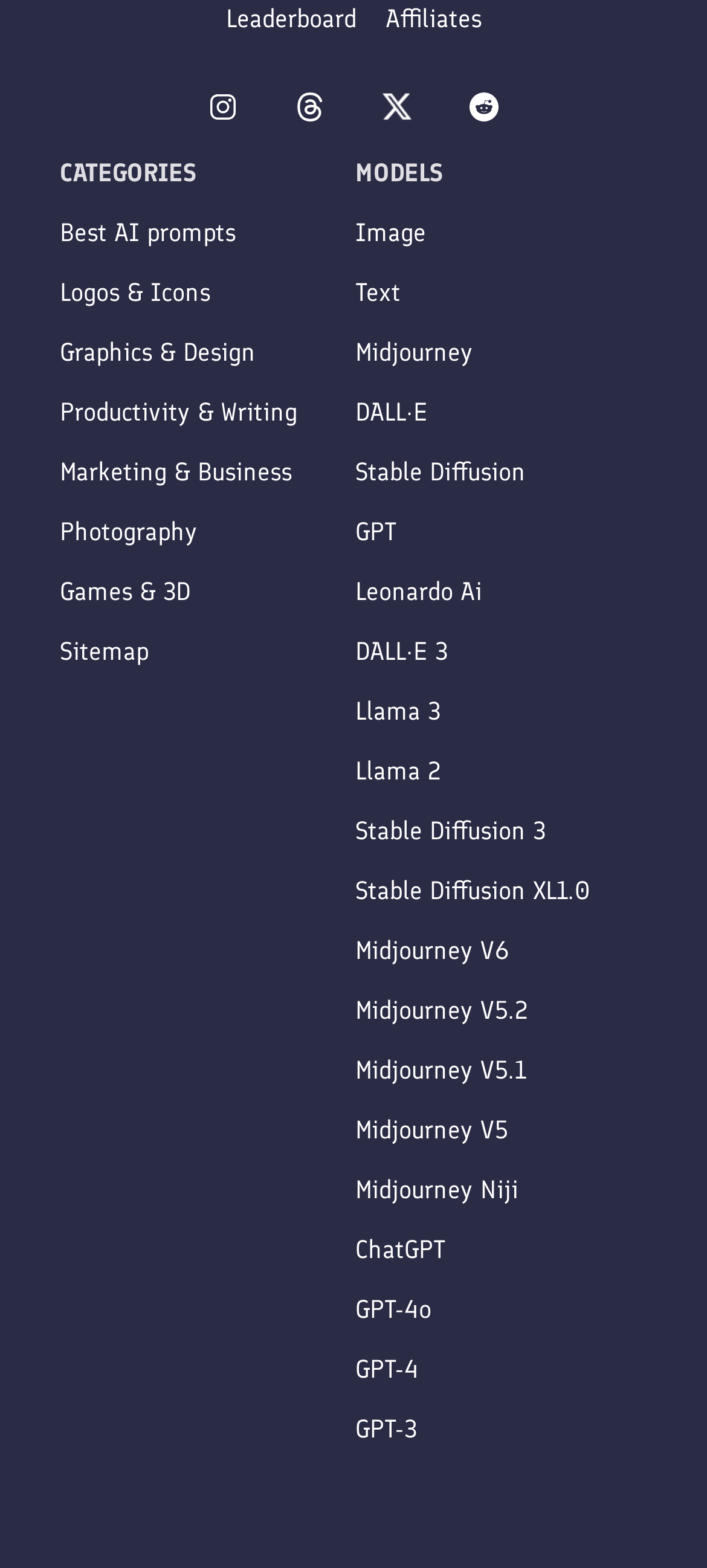What is the category above the 'Best AI prompts' link?
Give a single word or phrase as your answer by examining the image.

CATEGORIES